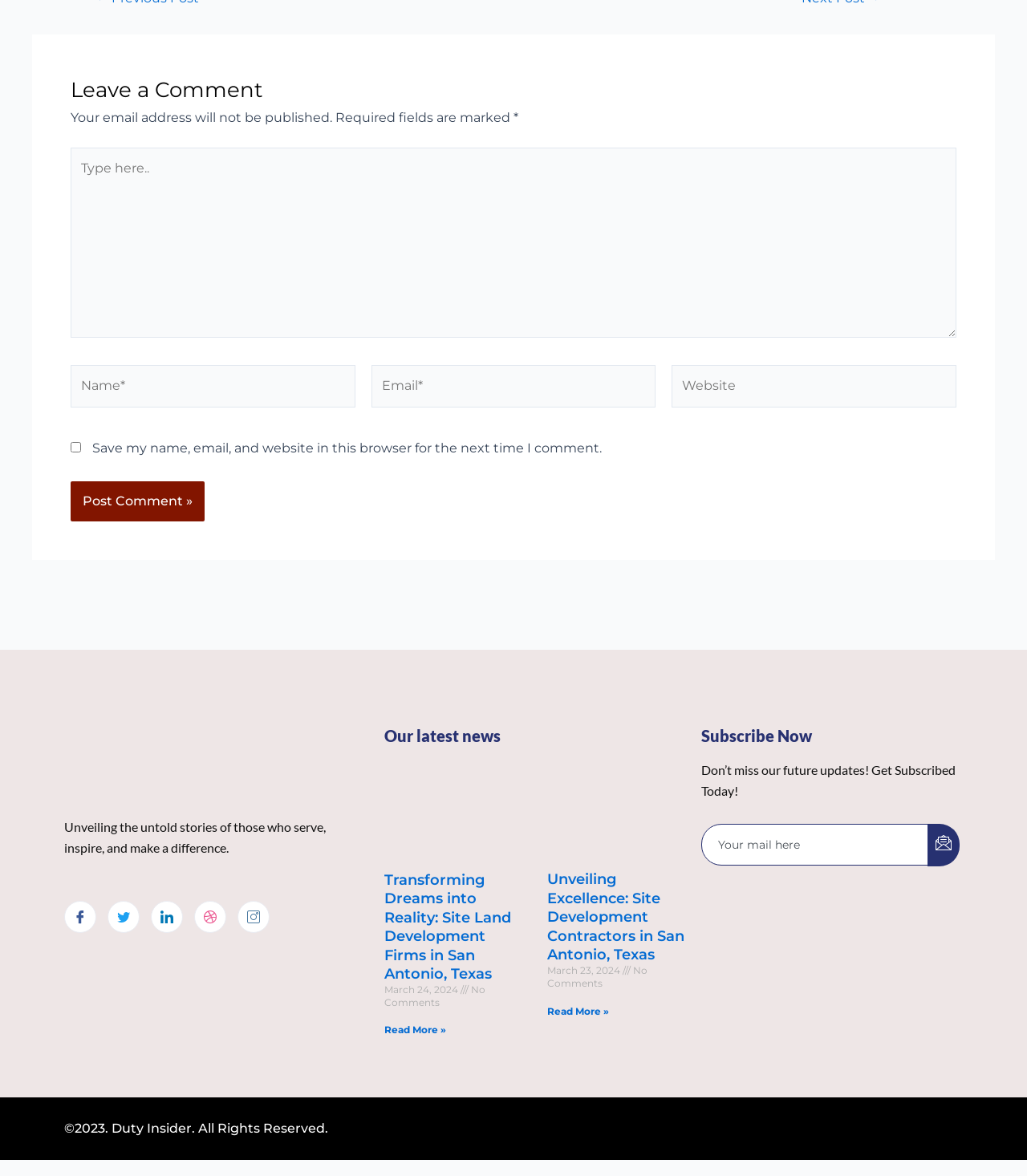How many social media links are available?
Answer the question with detailed information derived from the image.

The webpage has links to Facebook, Twitter, LinkedIn, dribbble, and Instagram, which are five social media platforms, indicating that there are five social media links available.